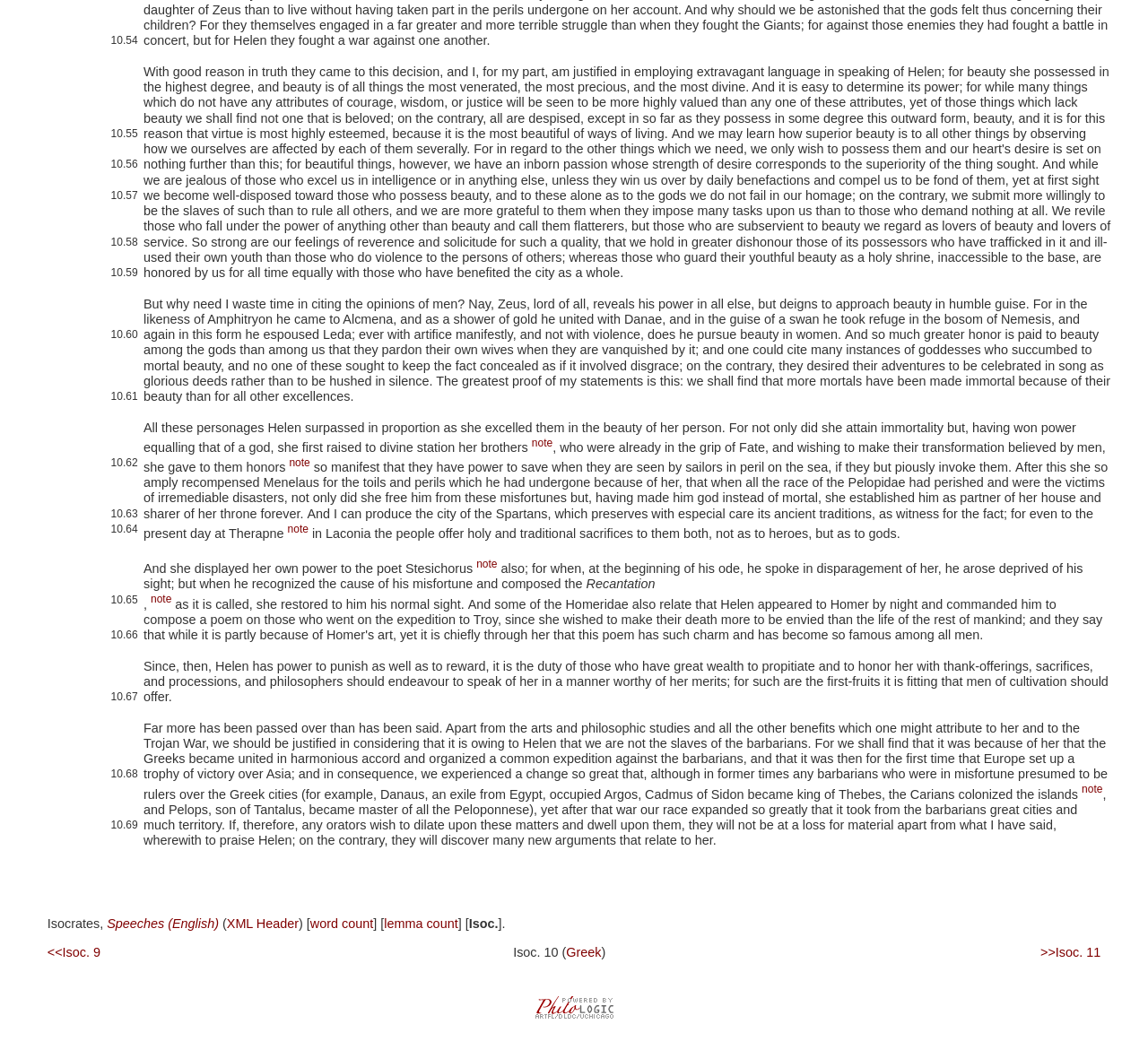Please find and report the bounding box coordinates of the element to click in order to perform the following action: "follow the link 'Speeches (English)'". The coordinates should be expressed as four float numbers between 0 and 1, in the format [left, top, right, bottom].

[0.093, 0.873, 0.191, 0.886]